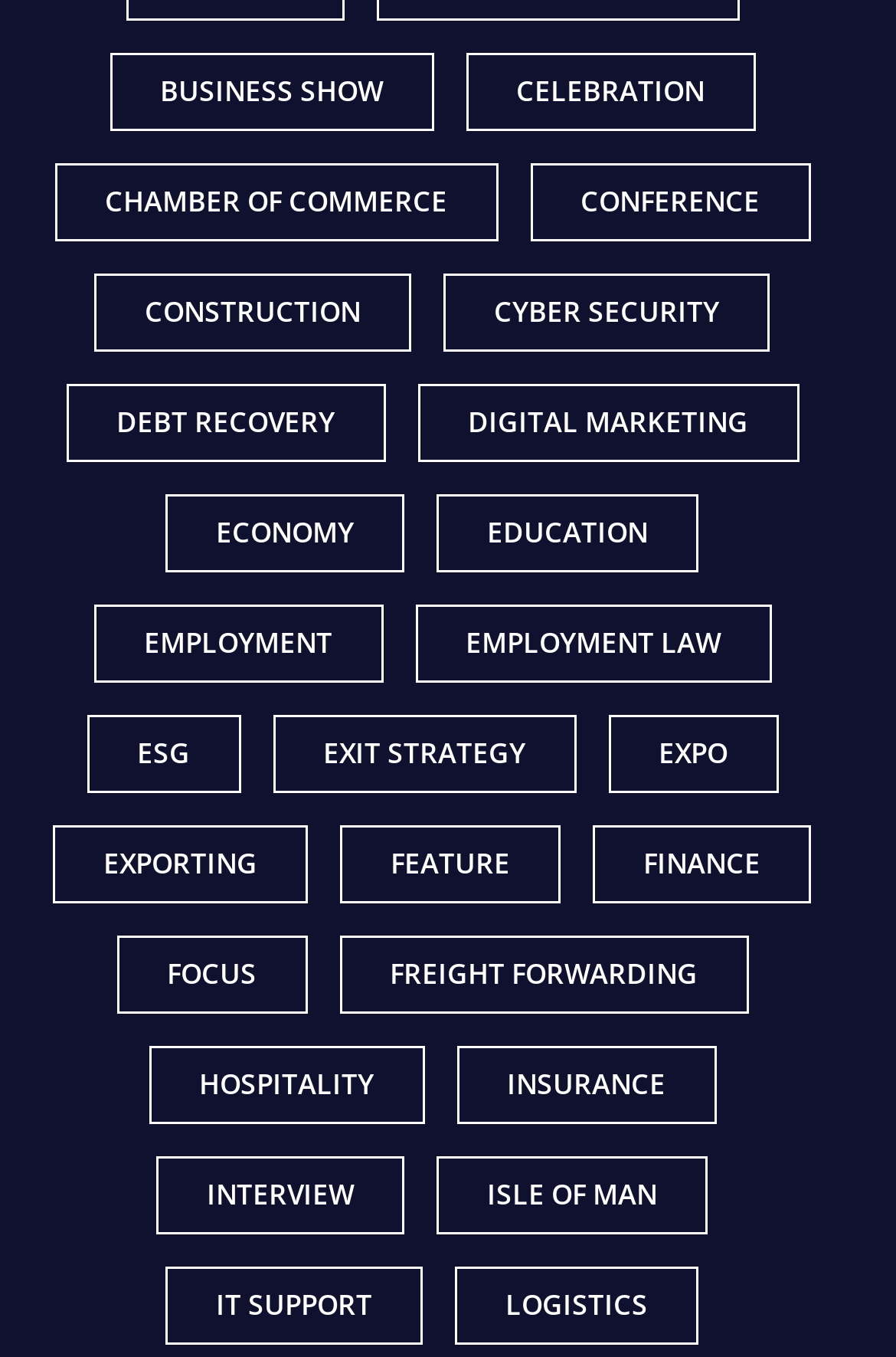Locate the bounding box coordinates of the item that should be clicked to fulfill the instruction: "Click on Business Show".

[0.122, 0.04, 0.483, 0.097]